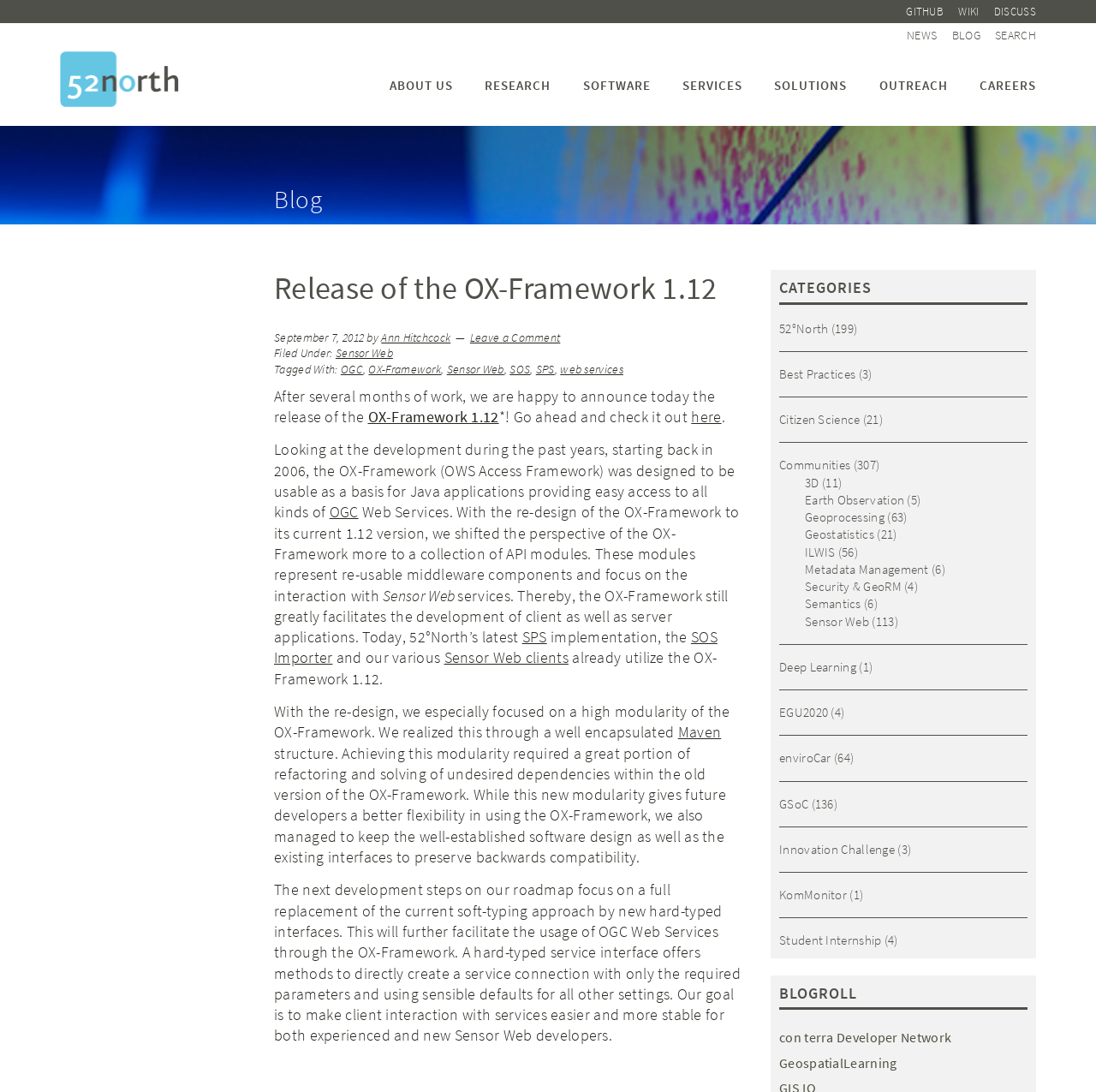Please indicate the bounding box coordinates of the element's region to be clicked to achieve the instruction: "Visit the 52°NORTH SPATIAL INFORMATION RESEARCH GMBH homepage". Provide the coordinates as four float numbers between 0 and 1, i.e., [left, top, right, bottom].

[0.055, 0.047, 0.163, 0.098]